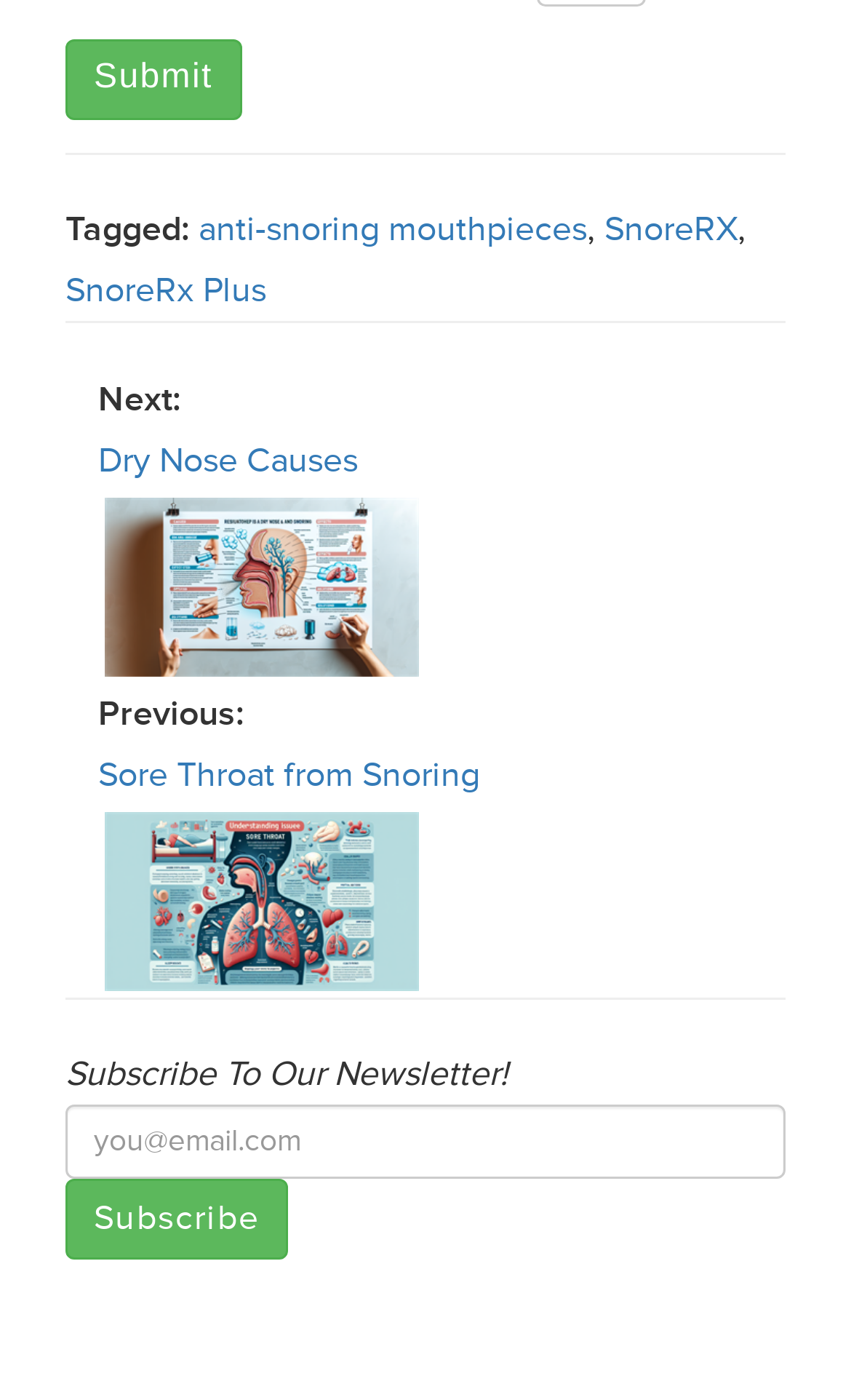Please identify the bounding box coordinates of where to click in order to follow the instruction: "Subscribe to the newsletter".

[0.077, 0.842, 0.339, 0.899]